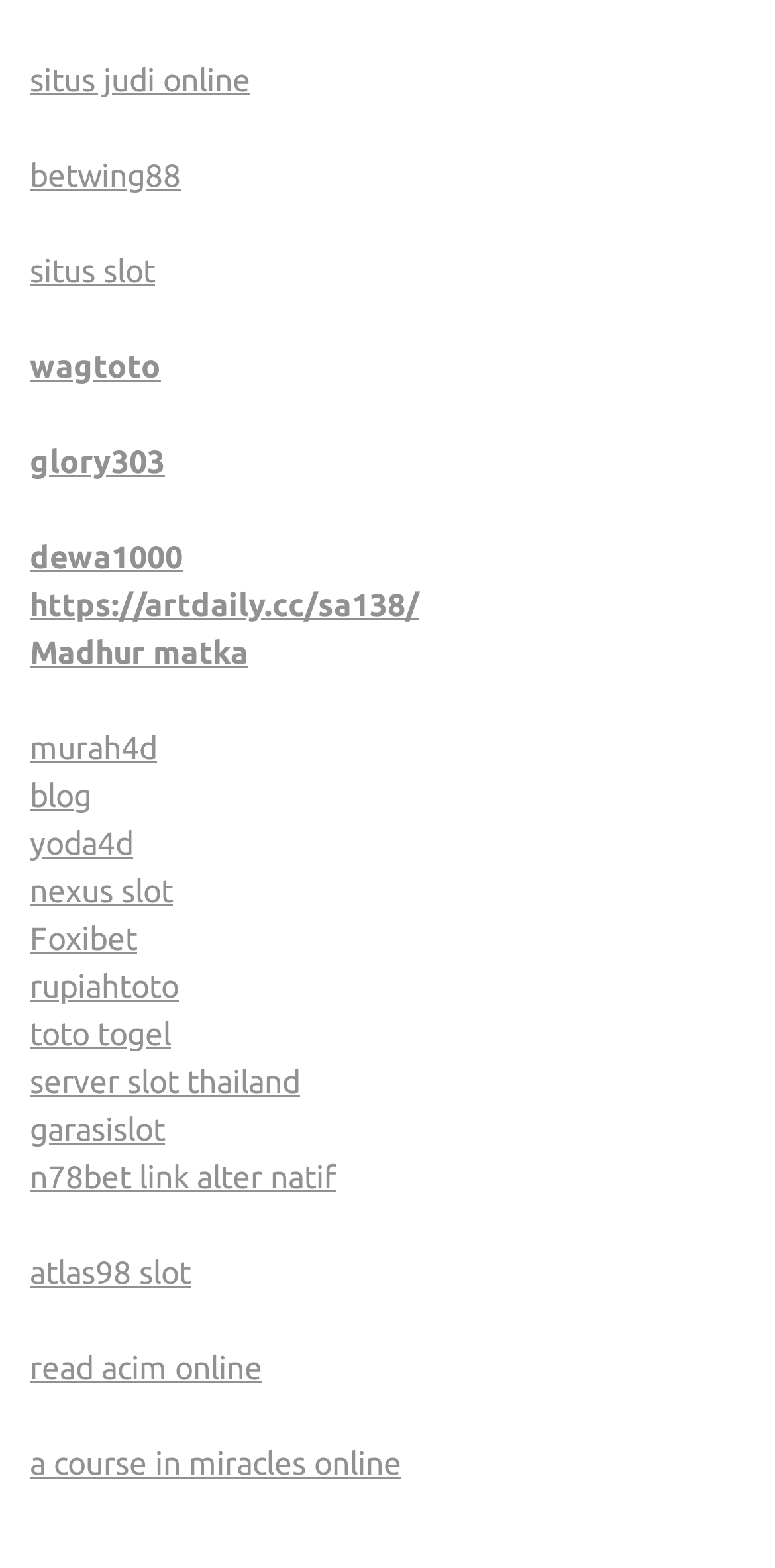Determine the bounding box for the HTML element described here: "n78bet link alter natif". The coordinates should be given as [left, top, right, bottom] with each number being a float between 0 and 1.

[0.038, 0.739, 0.433, 0.761]